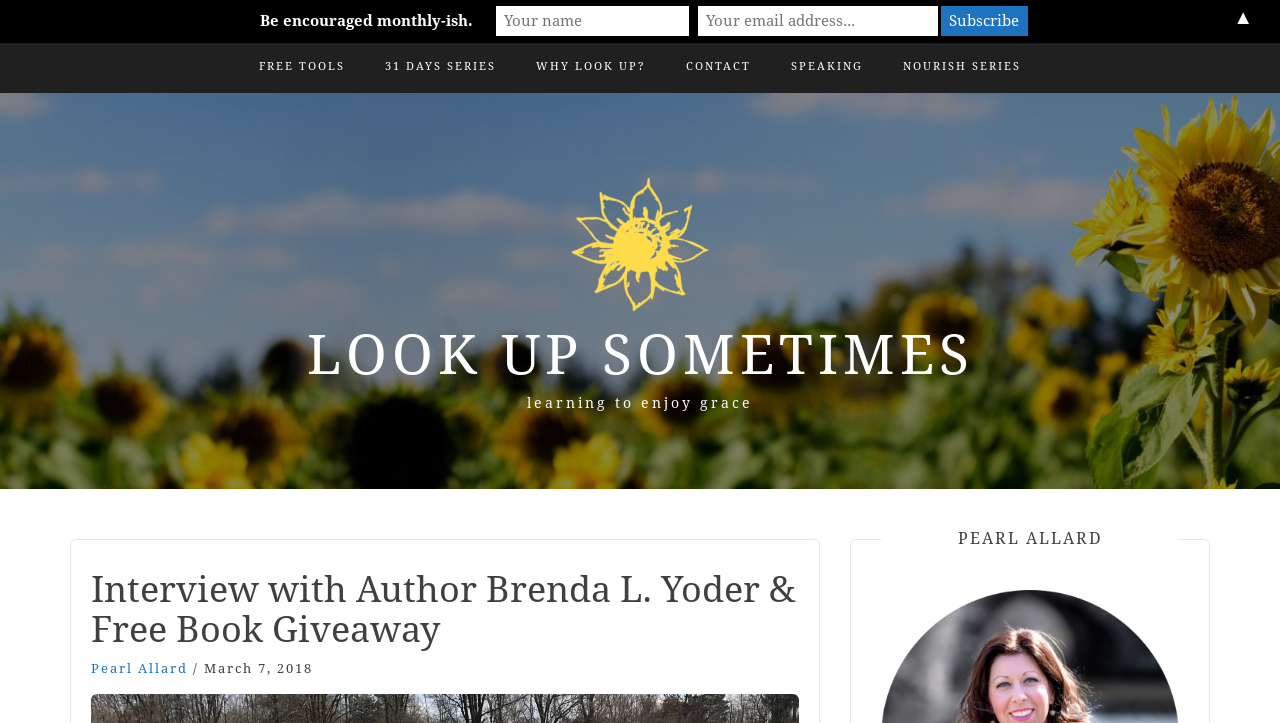Deliver a detailed narrative of the webpage's visual and textual elements.

This webpage is about an interview with author Brenda L. Yoder and a free book giveaway. At the top, there are six links in a row, including "FREE TOOLS", "31 DAYS SERIES", "WHY LOOK UP?", "CONTACT", "SPEAKING", and "NOURISH SERIES". Below these links, there is a logo of "Look Up Sometimes" with an image. 

The main content of the webpage is divided into two sections. On the left side, there are two headings, "LOOK UP SOMETIMES" and "learning to enjoy grace". The first heading has a link to "LOOK UP SOMETIMES", and the second heading has a subheading "Interview with Author Brenda L. Yoder & Free Book Giveaway" with a link to "Pearl Allard" and a date "March 7, 2018". 

On the right side, there is a heading "PEARL ALLARD". At the top of the page, there is a short sentence "Be encouraged monthly-ish." and a subscription form with two text boxes and a "Subscribe" button. At the bottom right corner, there is an upward arrow "▲".